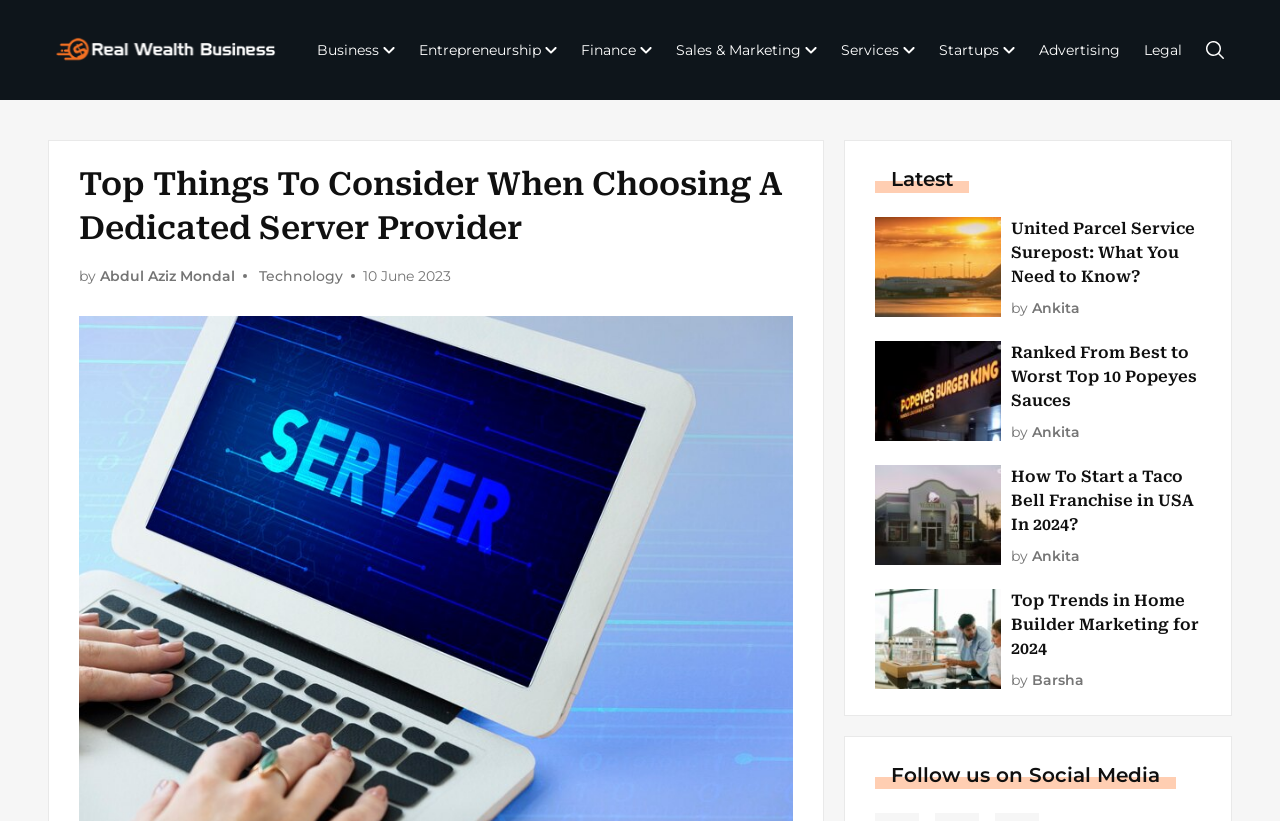Bounding box coordinates are specified in the format (top-left x, top-left y, bottom-right x, bottom-right y). All values are floating point numbers bounded between 0 and 1. Please provide the bounding box coordinate of the region this sentence describes: by Ankita

[0.79, 0.365, 0.844, 0.386]